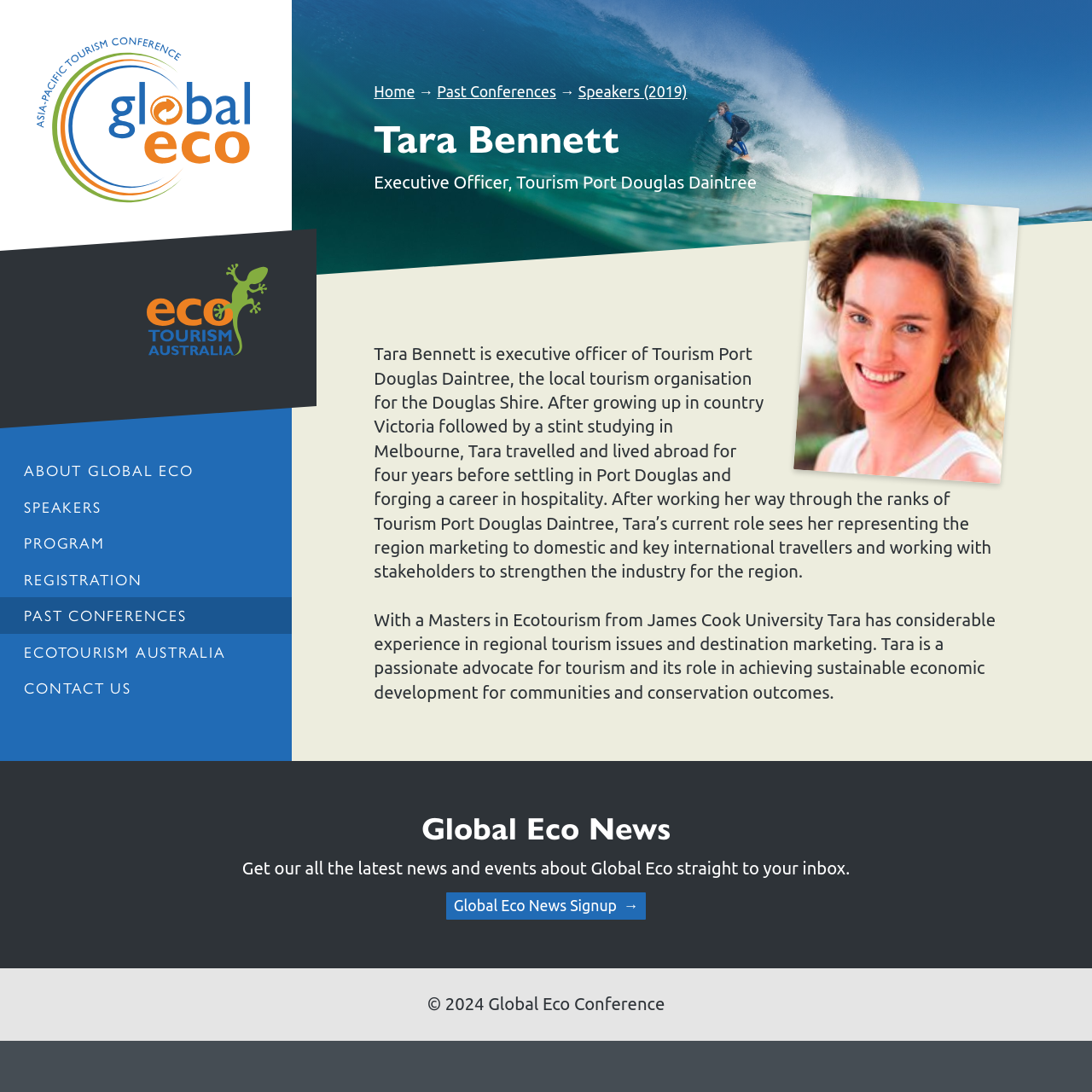Give a concise answer using only one word or phrase for this question:
What is the name of the speaker?

Tara Bennett